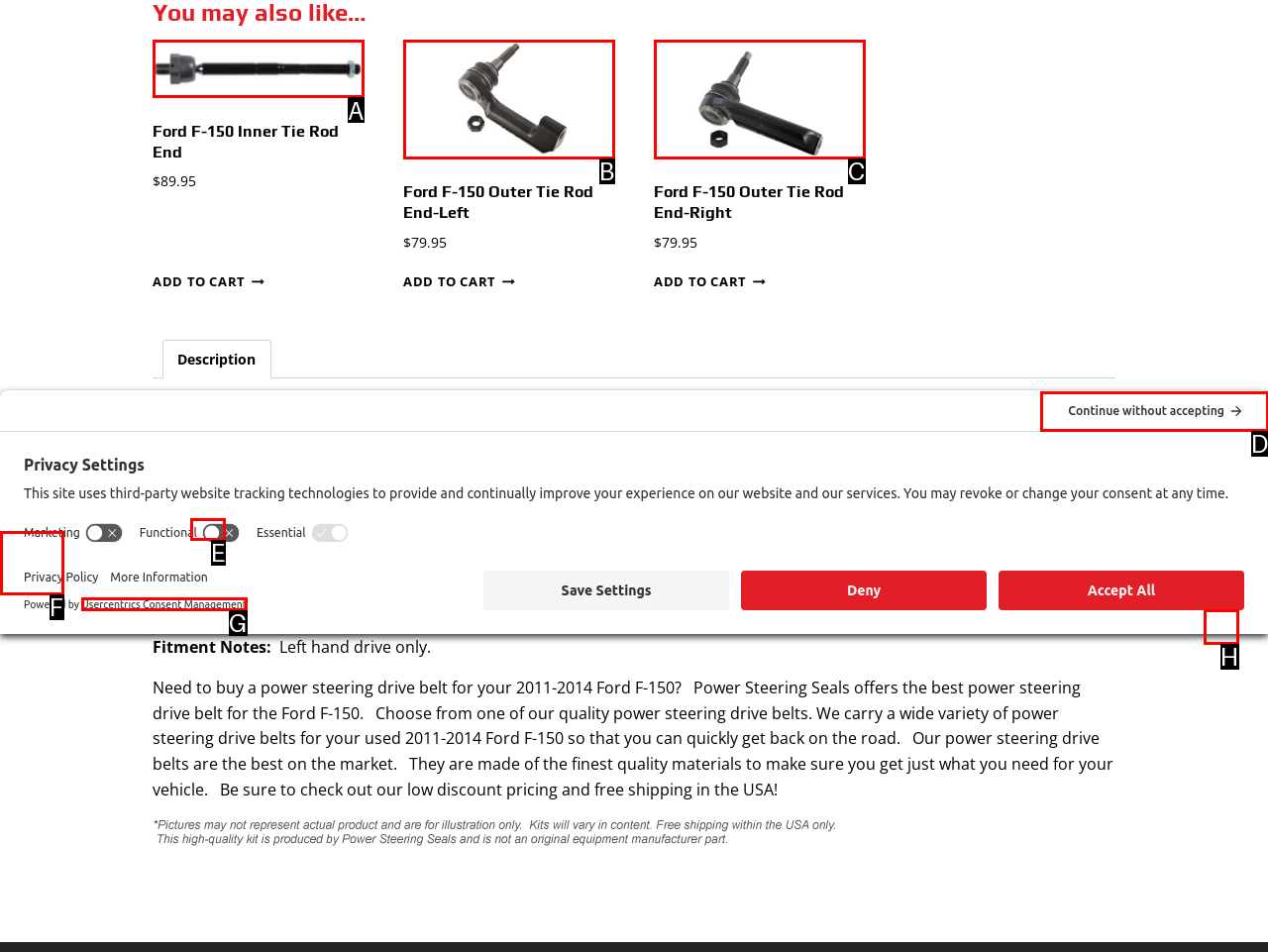Identify the HTML element that matches the description: Usercentrics Consent Management. Provide the letter of the correct option from the choices.

G